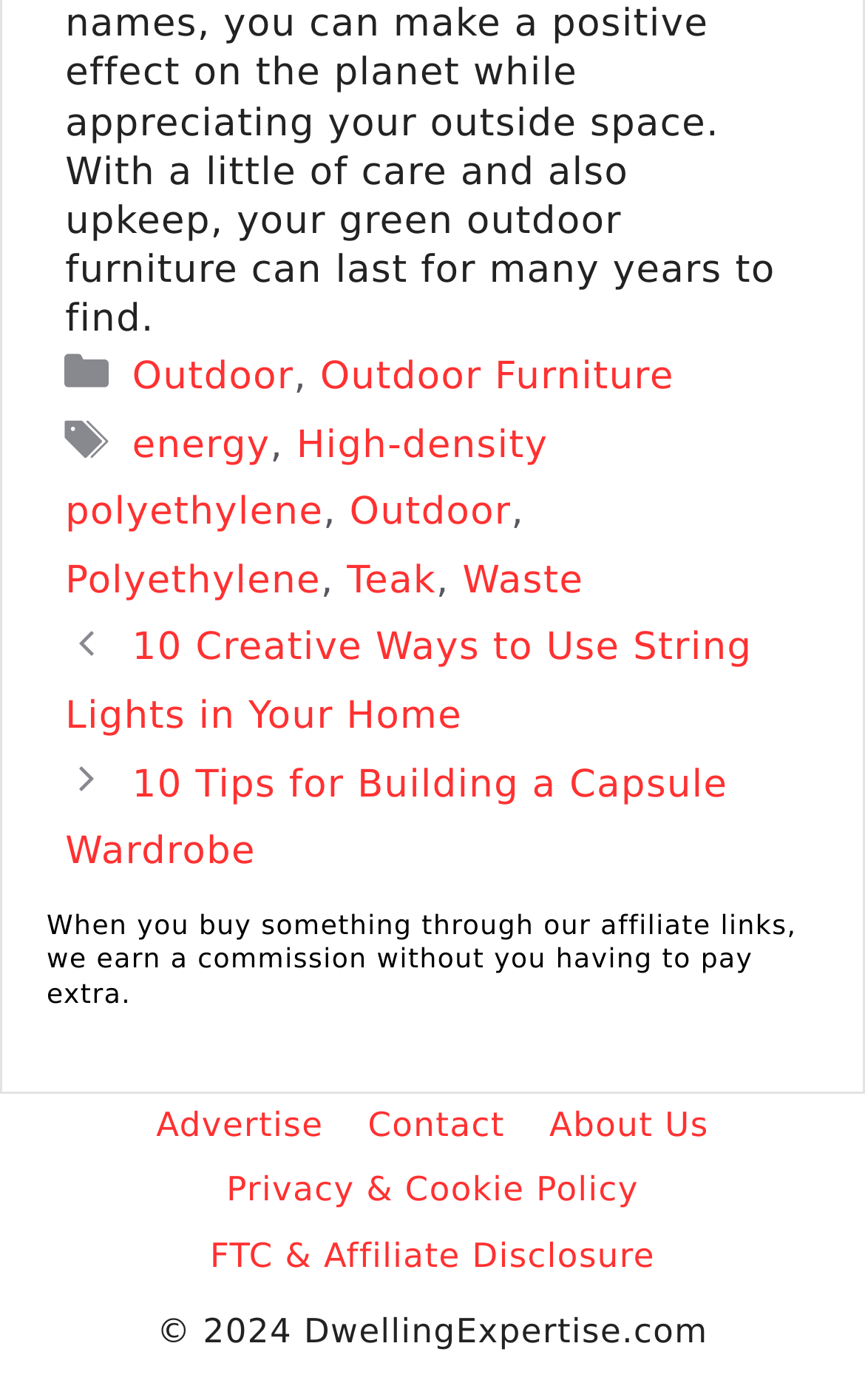What categories are available?
We need a detailed and exhaustive answer to the question. Please elaborate.

I found the categories by looking at the footer section of the webpage, where it says 'Categories' followed by links to 'Outdoor' and 'Outdoor Furniture'.